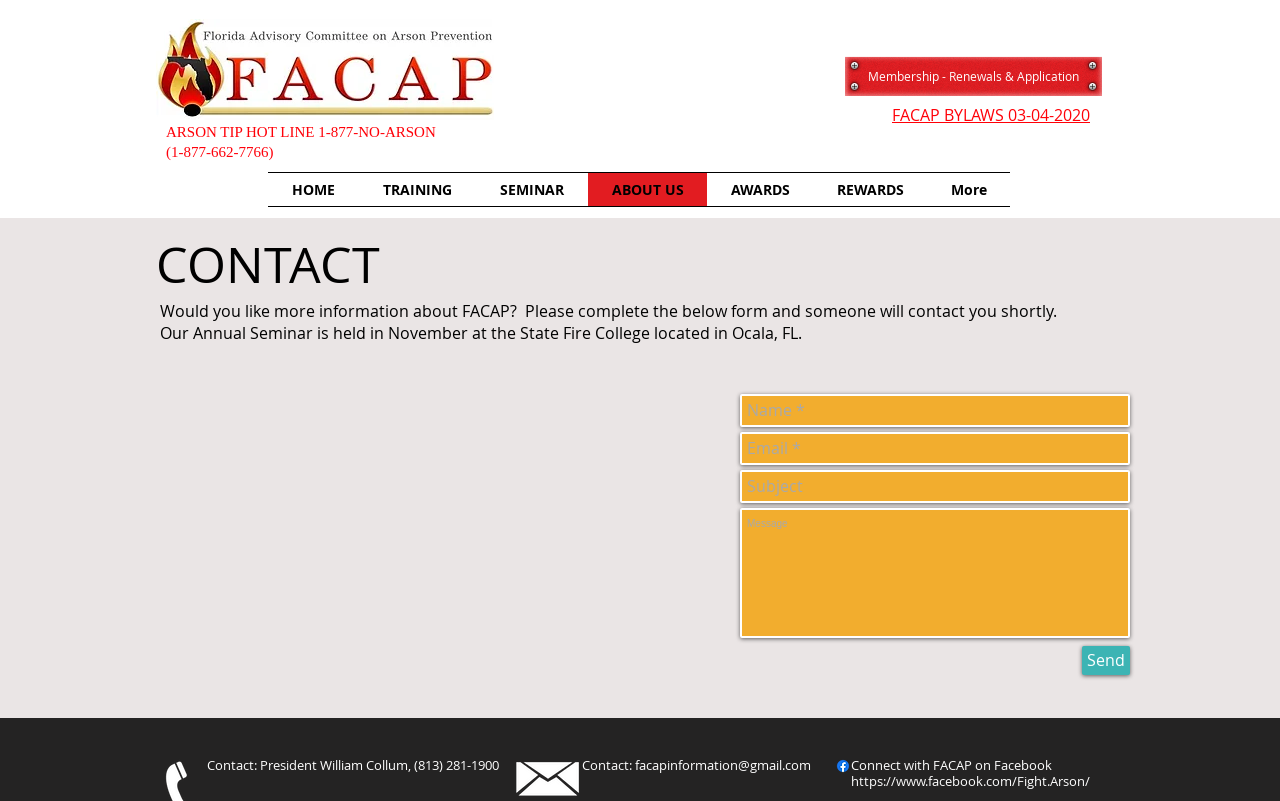Extract the bounding box of the UI element described as: "ABOUT US".

[0.459, 0.216, 0.552, 0.257]